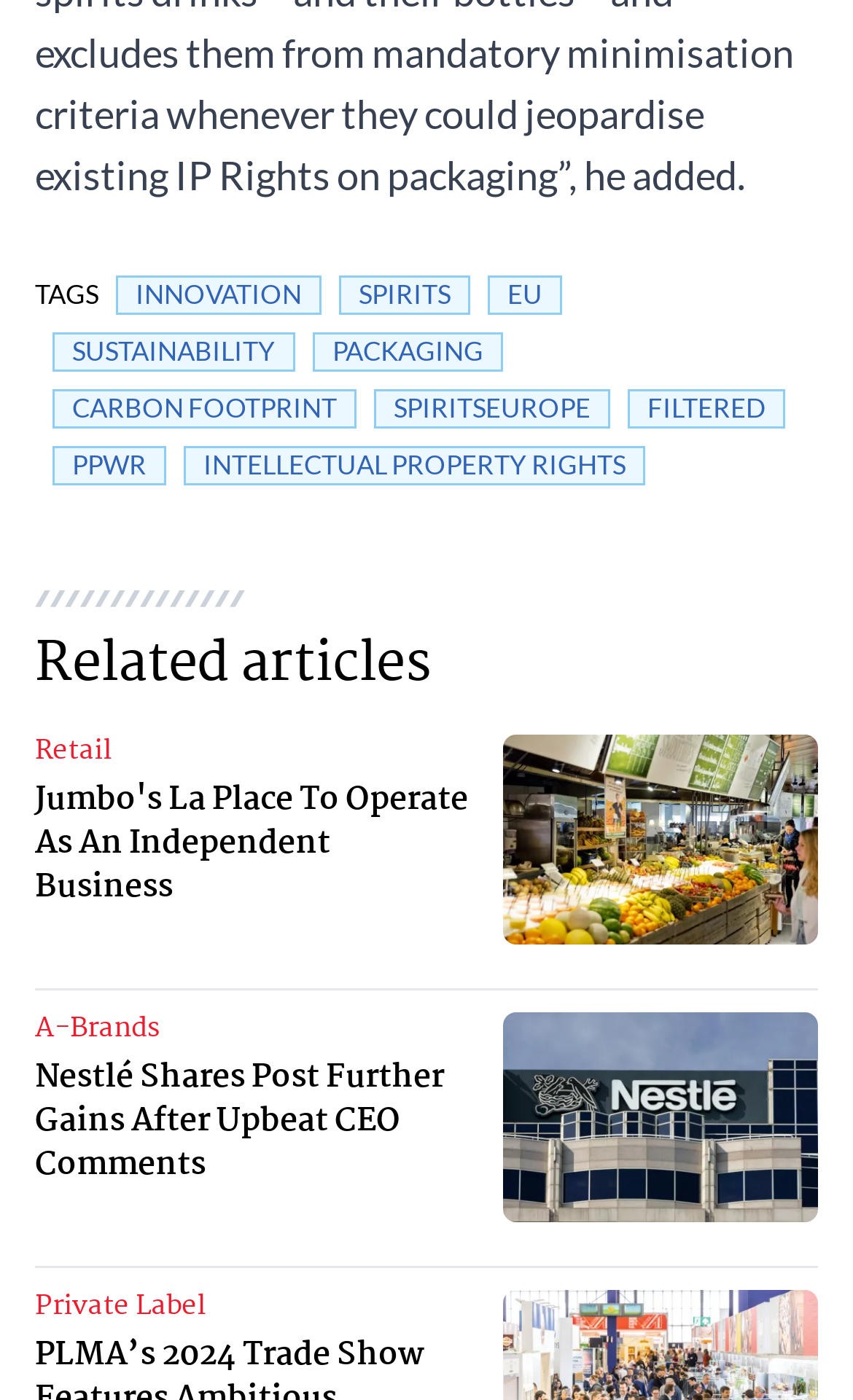Identify the bounding box coordinates of the element that should be clicked to fulfill this task: "Click on the 'INNOVATION' link". The coordinates should be provided as four float numbers between 0 and 1, i.e., [left, top, right, bottom].

[0.136, 0.197, 0.377, 0.225]